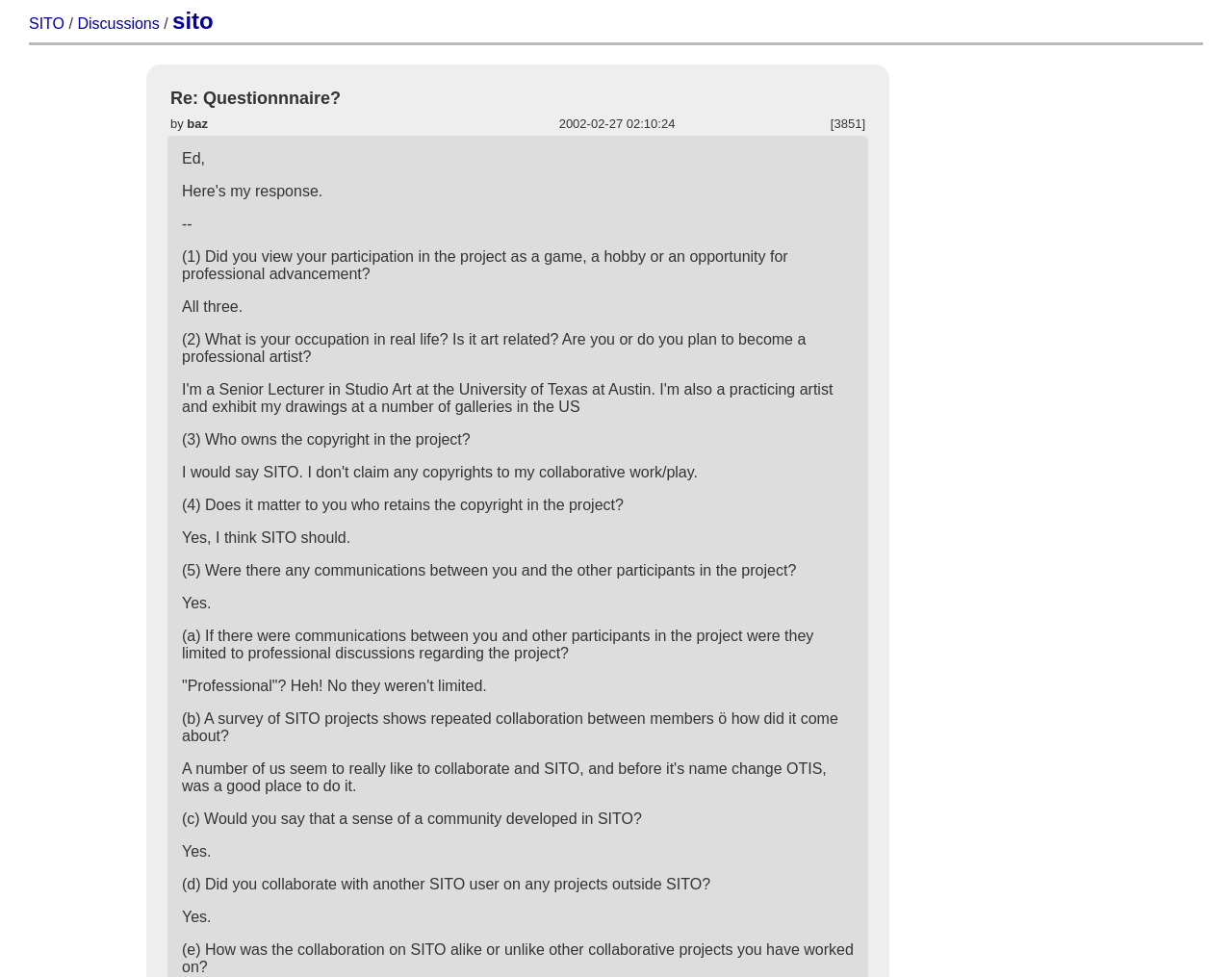When was the discussion started?
Give a one-word or short phrase answer based on the image.

2002-02-27 02:10:24